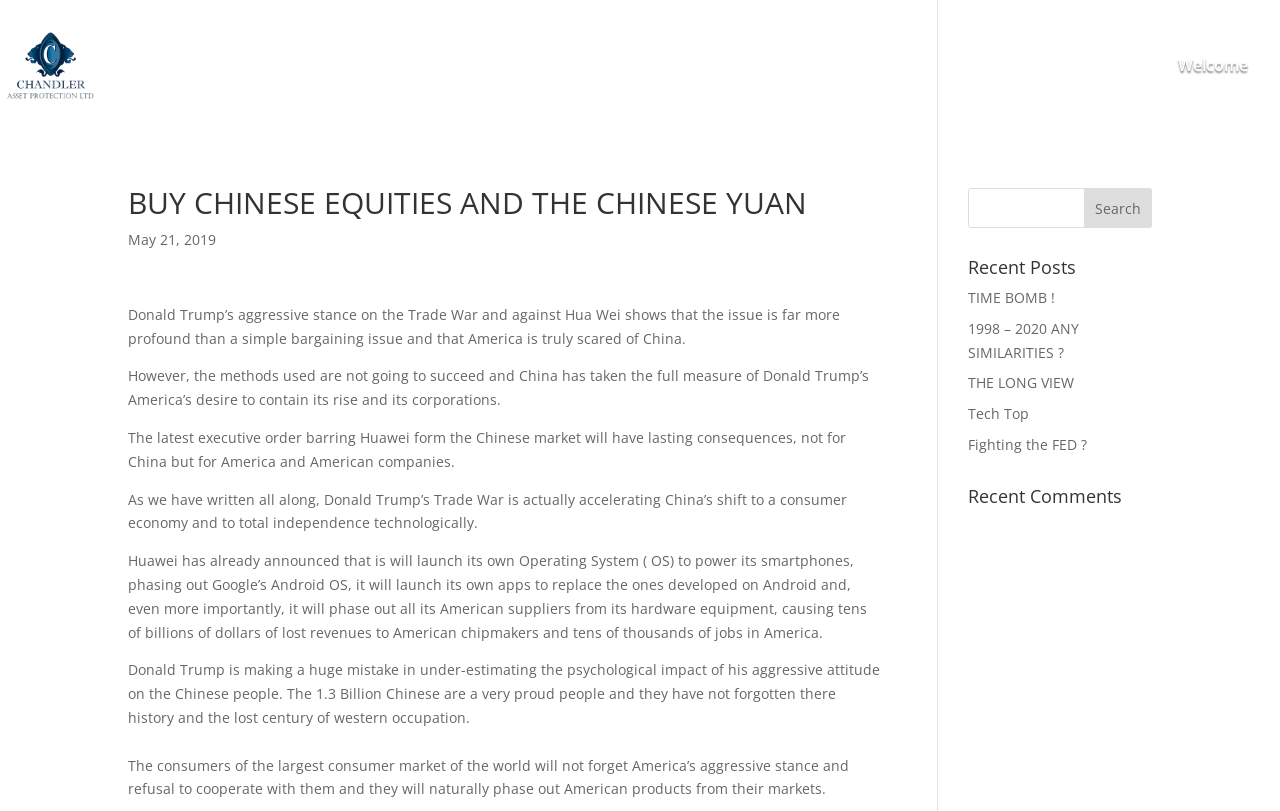Please examine the image and answer the question with a detailed explanation:
How many recent posts are listed on the webpage?

I counted the number of recent posts by looking at the link elements with titles such as 'TIME BOMB!', '1998 – 2020 ANY SIMILARITIES?', 'THE LONG VIEW', 'Tech Top', and 'Fighting the FED?'. There are 5 such link elements, indicating that there are 5 recent posts listed on the webpage.